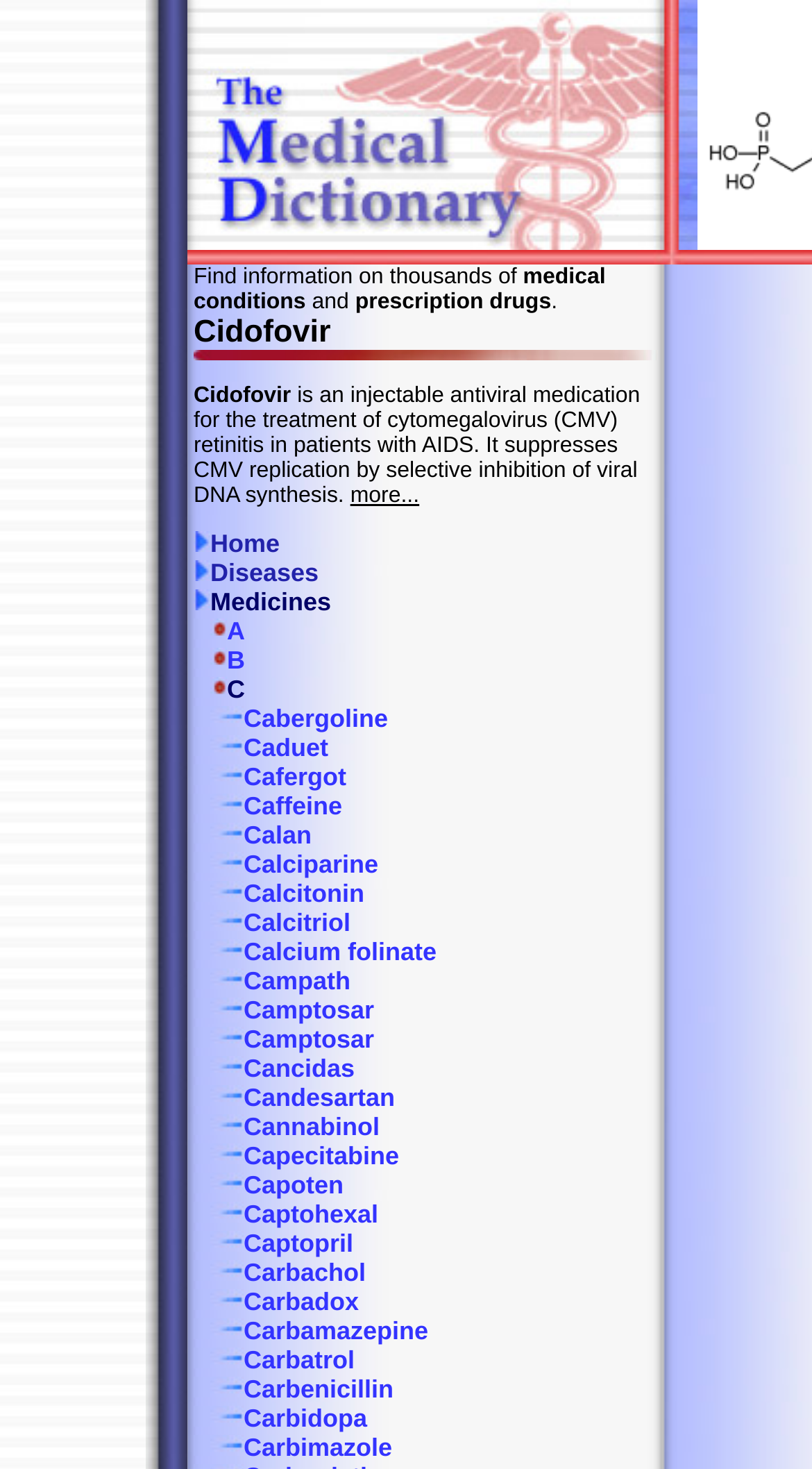Utilize the information from the image to answer the question in detail:
What is the main topic of this webpage?

Based on the webpage structure and content, it appears to be a health and medicine reference website, covering various diseases and prescription drugs.